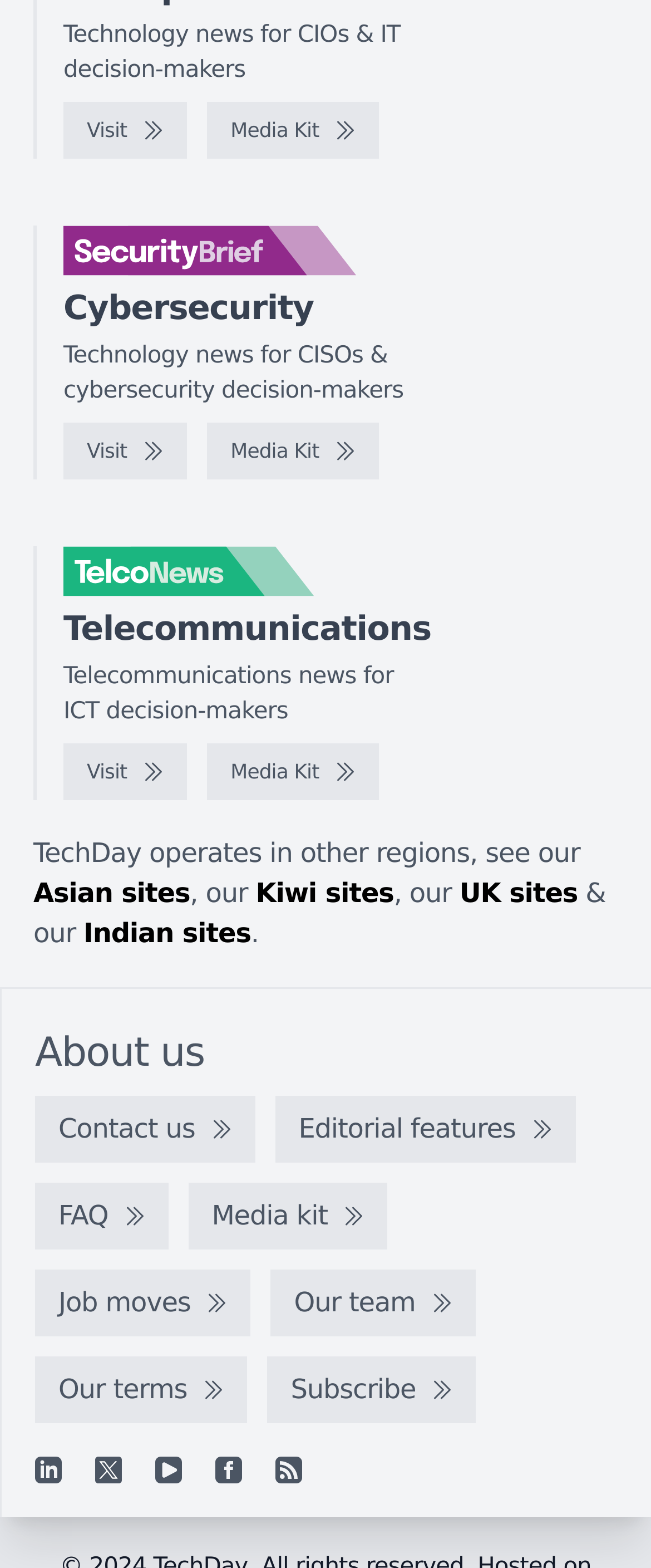Respond to the question with just a single word or phrase: 
What is the purpose of the 'Media Kit' link?

To access media kit